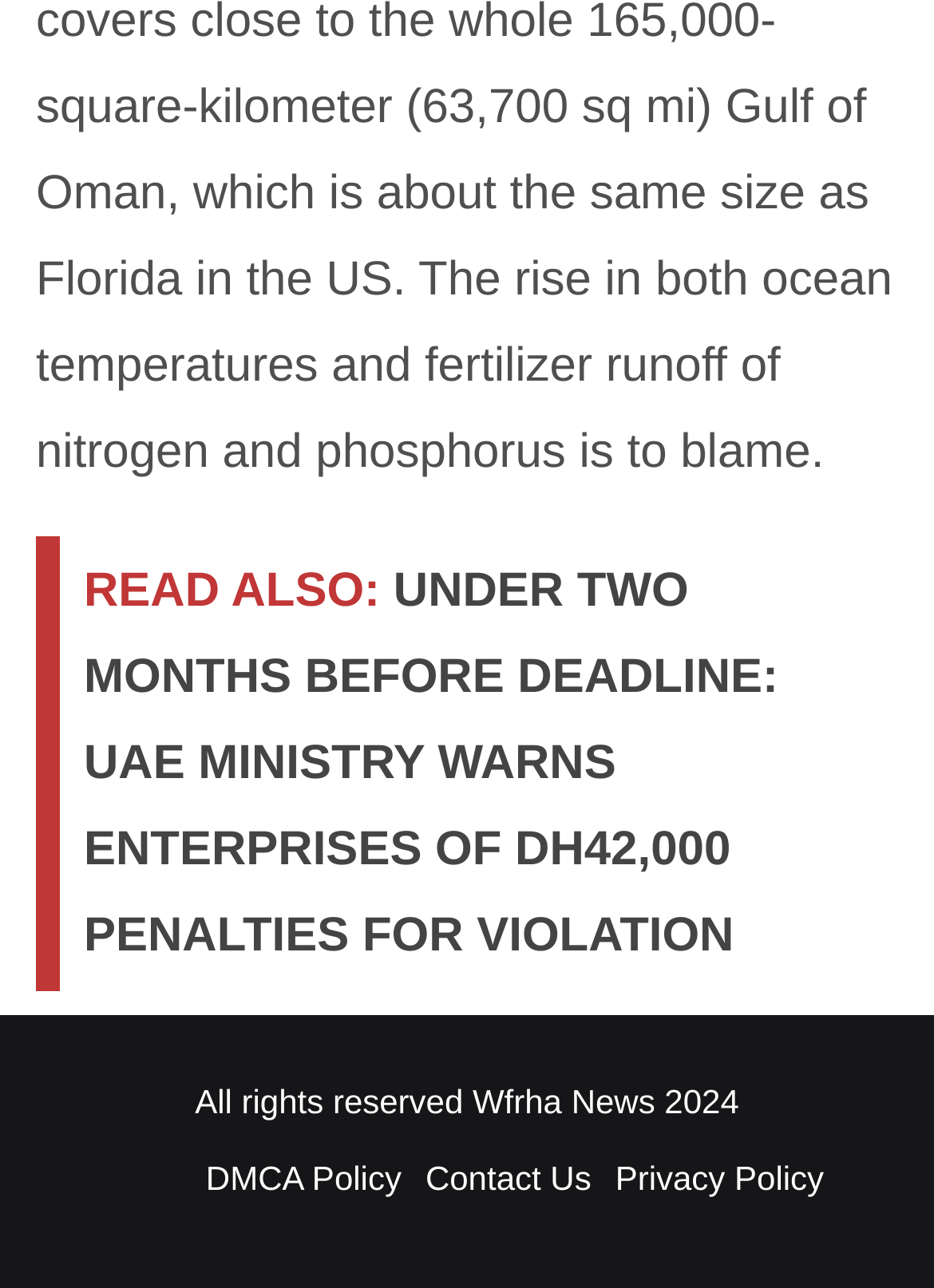What is the text above the article link?
Using the visual information from the image, give a one-word or short-phrase answer.

READ ALSO: